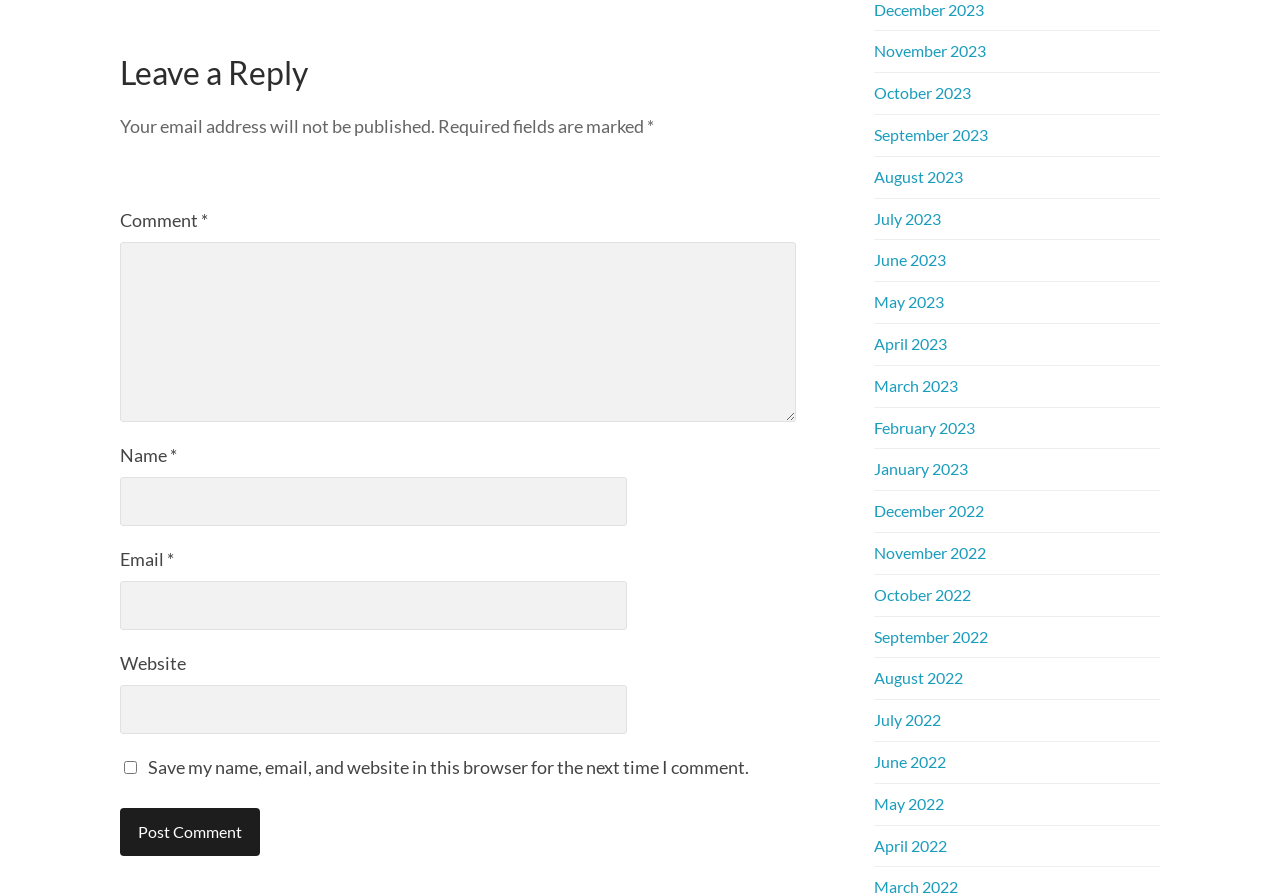Find the bounding box of the element with the following description: "parent_node: Name * name="author"". The coordinates must be four float numbers between 0 and 1, formatted as [left, top, right, bottom].

[0.094, 0.533, 0.49, 0.587]